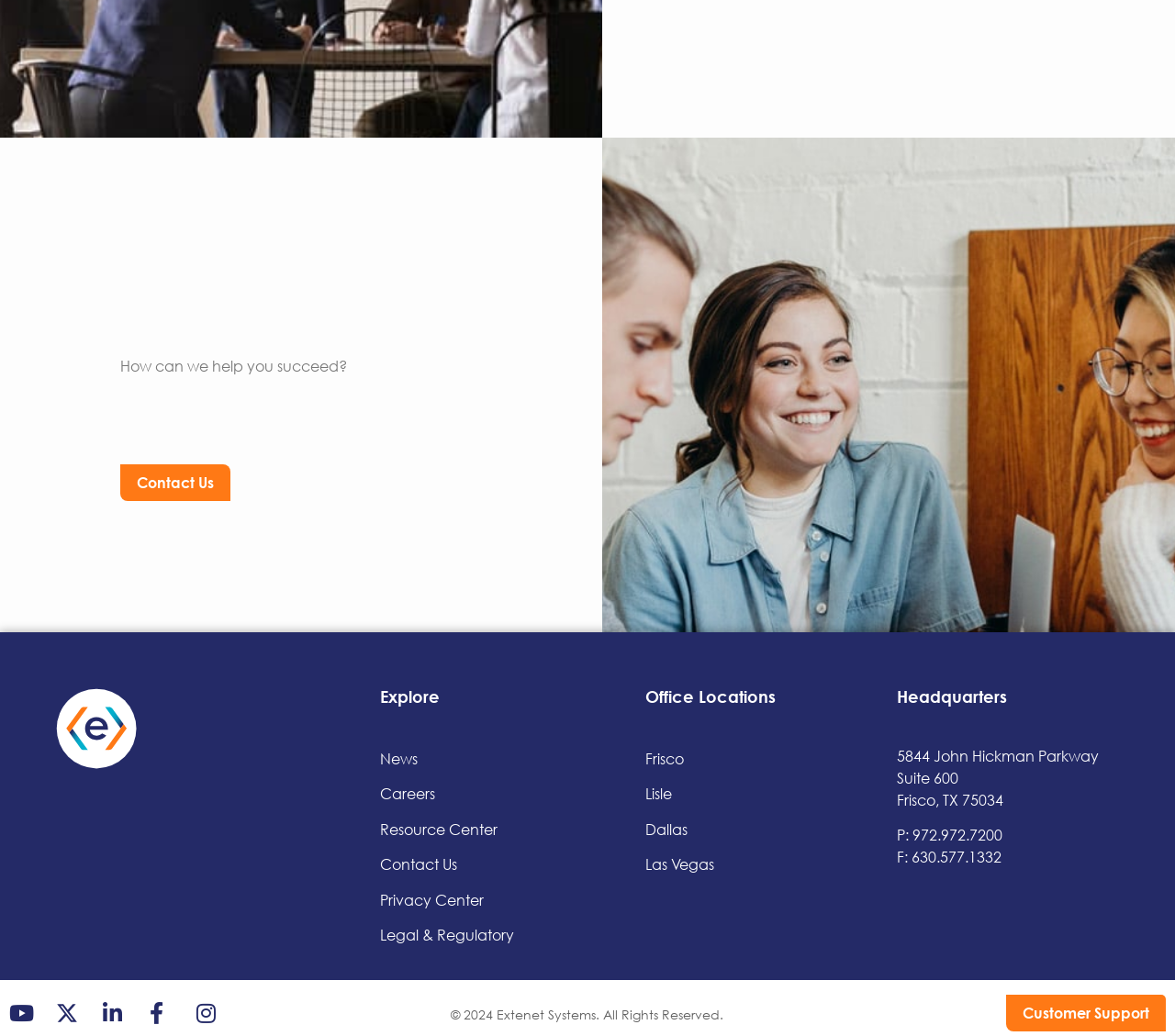Please indicate the bounding box coordinates for the clickable area to complete the following task: "Call Headquarters". The coordinates should be specified as four float numbers between 0 and 1, i.e., [left, top, right, bottom].

[0.776, 0.798, 0.853, 0.814]